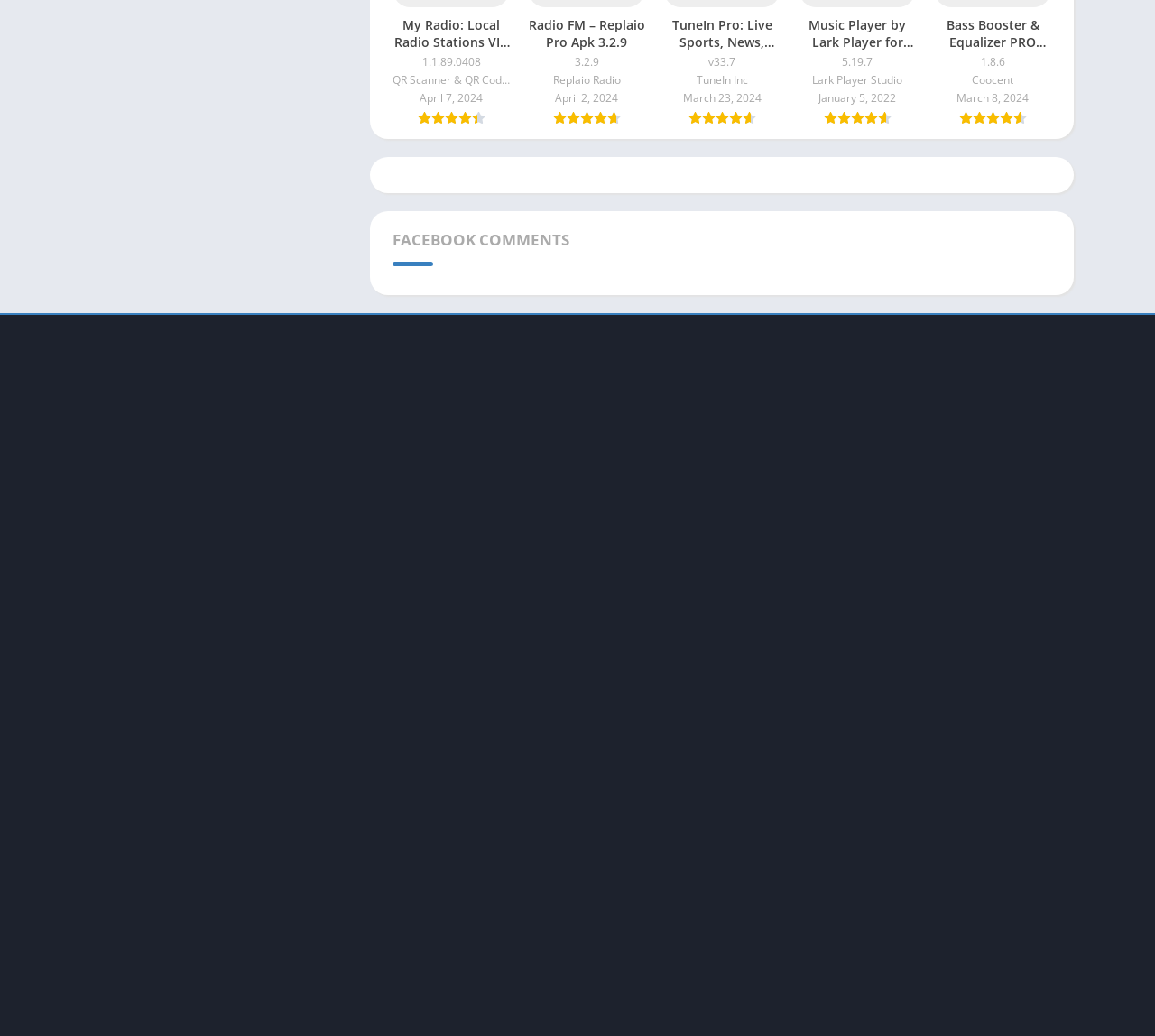From the element description News-Magazines, predict the bounding box coordinates of the UI element. The coordinates must be specified in the format (top-left x, top-left y, bottom-right x, bottom-right y) and should be within the 0 to 1 range.

[0.655, 0.615, 0.792, 0.652]